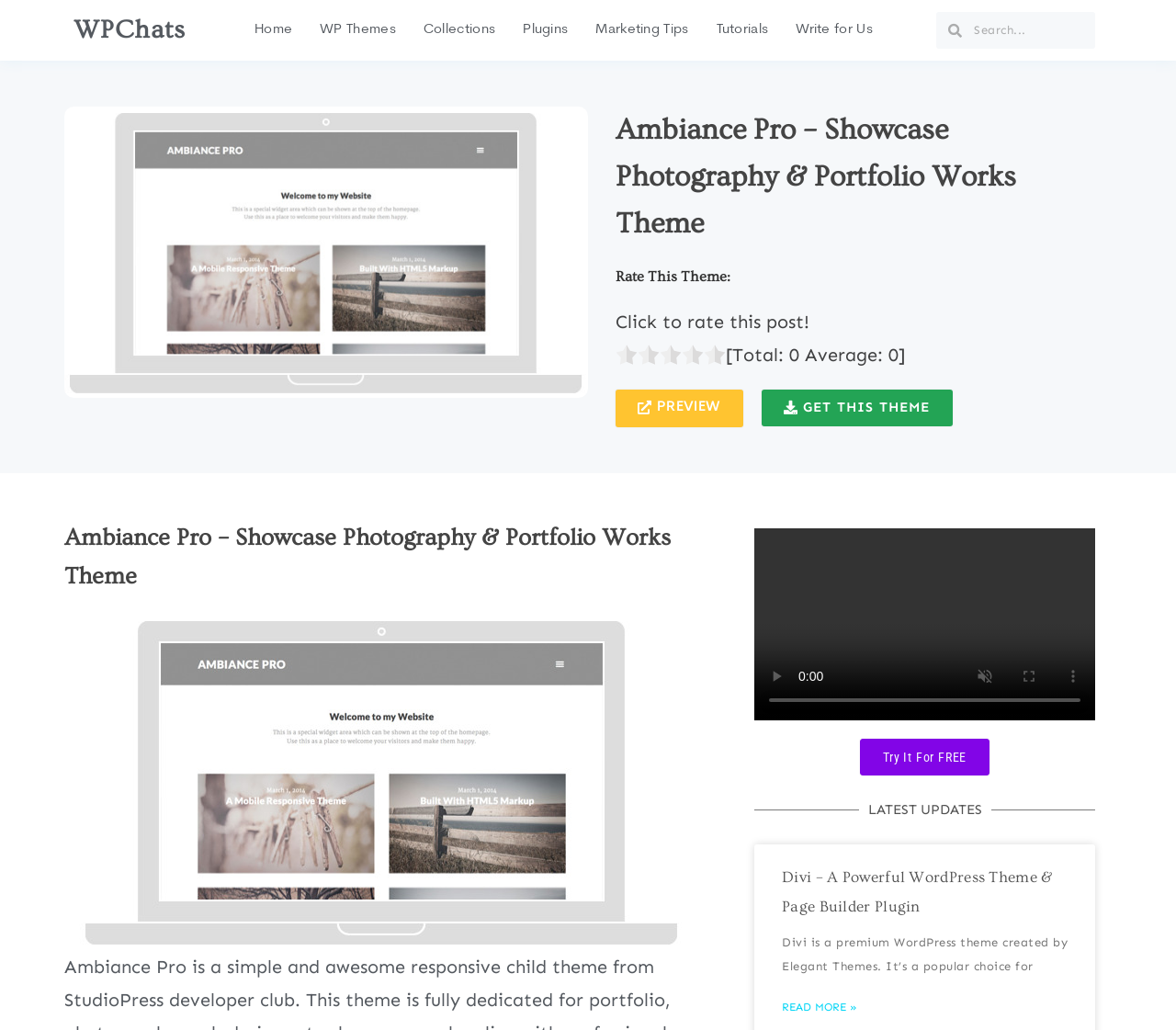Analyze the image and give a detailed response to the question:
What is the name of the theme author?

The theme author is not explicitly mentioned on the webpage, but based on the meta description, it is known that the theme is from the StudioPress developer club.